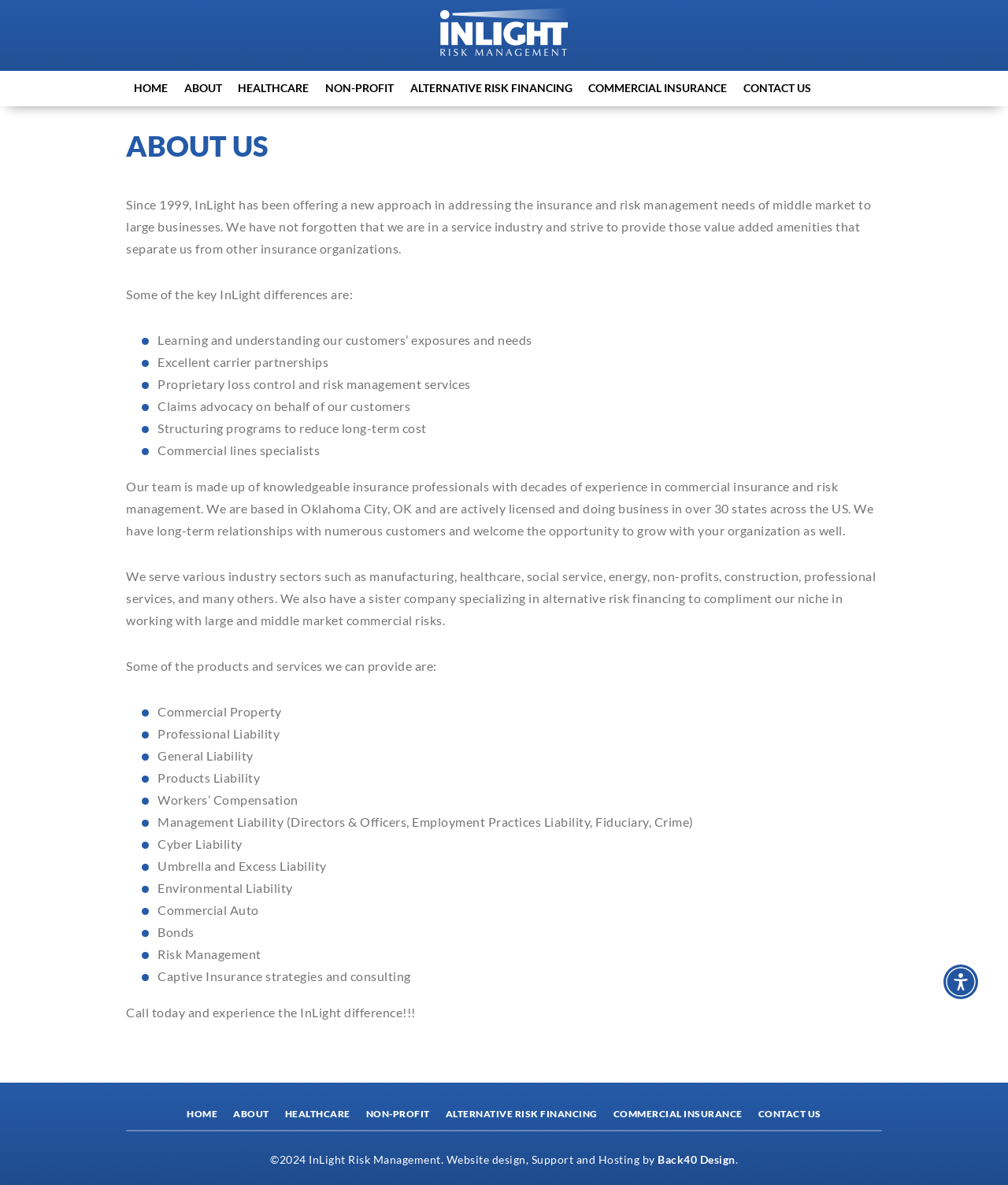Identify the bounding box for the UI element that is described as follows: "Home".

[0.185, 0.935, 0.216, 0.945]